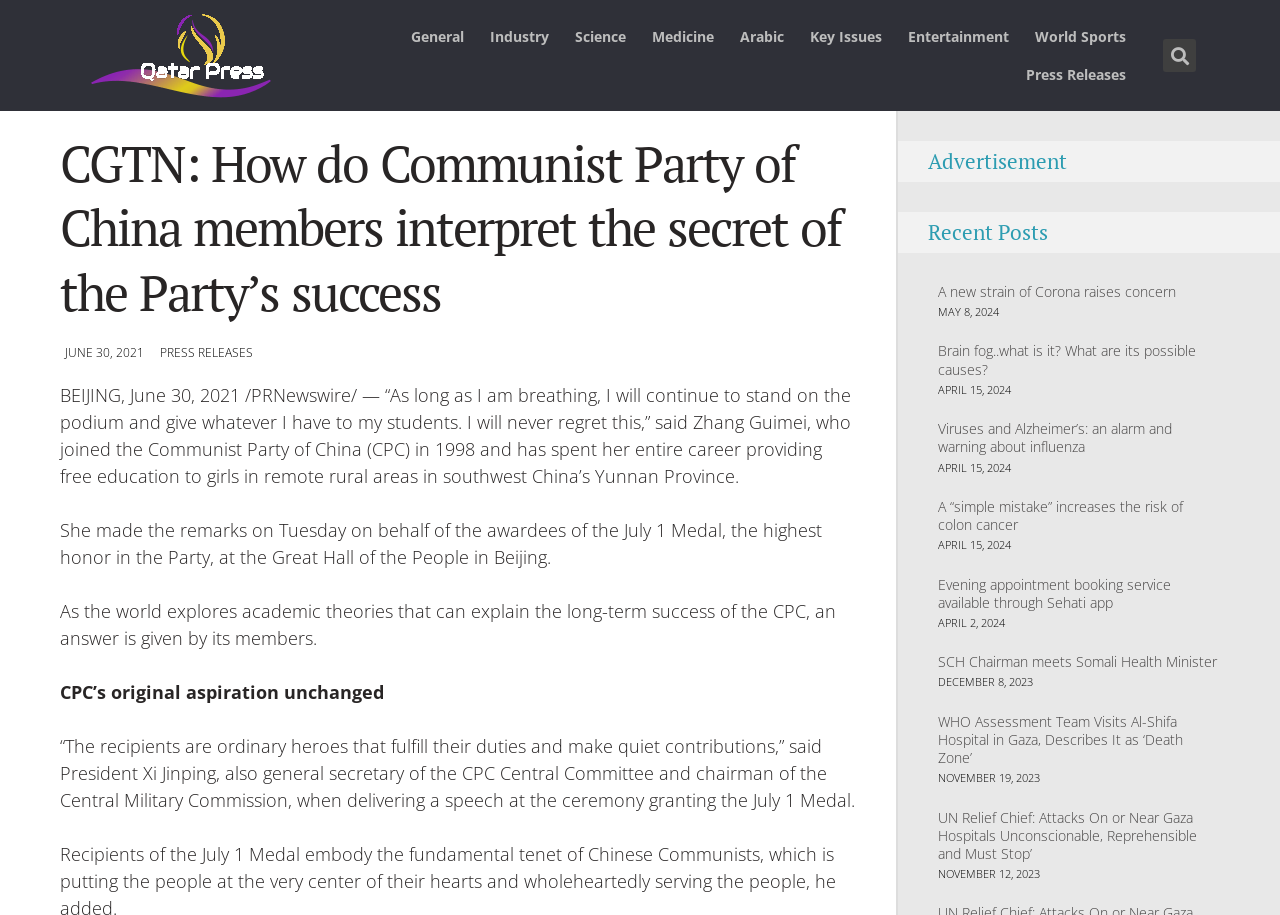Give an in-depth explanation of the webpage layout and content.

This webpage appears to be a news article page from CGTN, a Chinese news organization. At the top of the page, there is a navigation menu with links to various categories such as General, Industry, Science, Medicine, Arabic, Key Issues, Entertainment, World Sports, and Press Releases. Next to the navigation menu, there is a search bar with a search button.

Below the navigation menu, there is a heading that reads "CGTN: How do Communist Party of China members interpret the secret of the Party’s success". This is followed by a date "JUNE 30, 2021" and a link to "PRESS RELEASES". 

The main content of the page is an article about Zhang Guimei, a Communist Party of China member who has dedicated her life to providing free education to girls in remote rural areas in southwest China's Yunnan Province. The article quotes Zhang Guimei and President Xi Jinping, and discusses the Communist Party of China's original aspiration.

On the right side of the page, there are several sections. The first section is an advertisement. Below the advertisement, there is a section titled "Recent Posts" that lists several news articles with headings, links, and dates. The articles appear to be related to health and medicine, with topics such as Corona, brain fog, Alzheimer's, colon cancer, and hospital appointments.

Overall, the webpage has a clean and organized layout, with clear headings and concise text. The navigation menu and search bar are easily accessible at the top of the page, and the main content of the page is divided into clear sections.